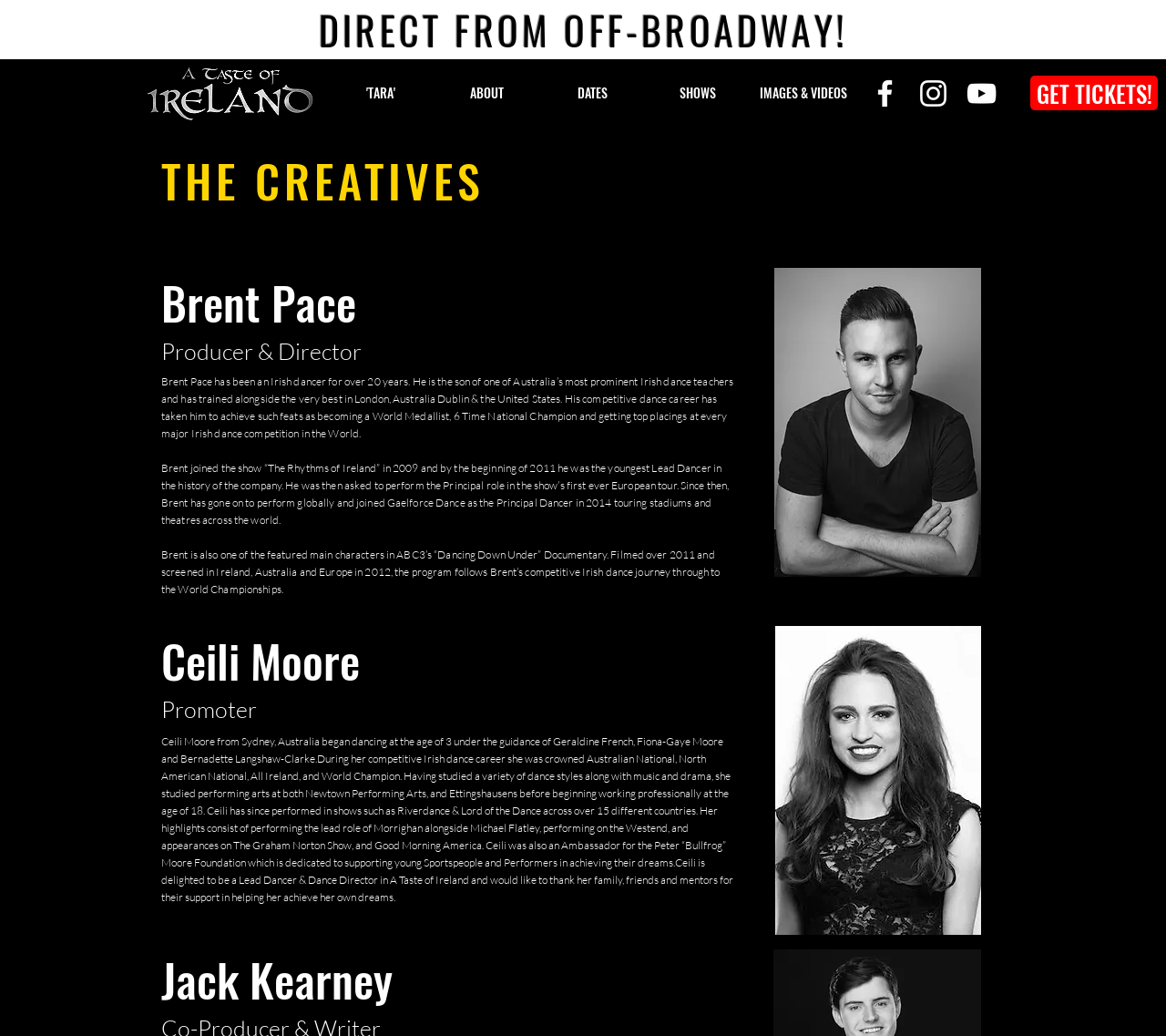Present a detailed account of what is displayed on the webpage.

The webpage is about "A Taste of Ireland", an Irish music and dance show. At the top, there is a heading "DIRECT FROM OFF-BROADWAY!" and a logo image of "A Taste of Ireland" on the left, with a navigation menu on the right. The menu has links to "TARA", "ABOUT", "DATES", "SHOWS", and "IMAGES & VIDEOS". Below the navigation menu, there is a social bar with links to Facebook, Instagram, and YouTube, each represented by an image.

On the right side of the page, there is a prominent call-to-action button "GET TICKETS!". Below this button, the page is divided into sections, each dedicated to a creative team member behind the show. The first section is about Brent Pace, the producer and director of the show. His section has a heading with his name, followed by a brief description of his background and achievements in Irish dance. There are three paragraphs of text describing his competitive dance career, his experience with the show "The Rhythms of Ireland", and his appearance in a documentary.

The next section is about Ceili Moore, the promoter of the show. Her section has a heading with her name, followed by a brief description of her background and achievements in Irish dance. There is a single paragraph of text describing her competitive dance career, her experience with shows like Riverdance and Lord of the Dance, and her appearances on TV shows.

The last section is about Jack Kearney, but it only has a heading with his name, without any additional information. Overall, the page is focused on introducing the creative team behind "A Taste of Ireland" and providing a brief overview of their backgrounds and achievements.